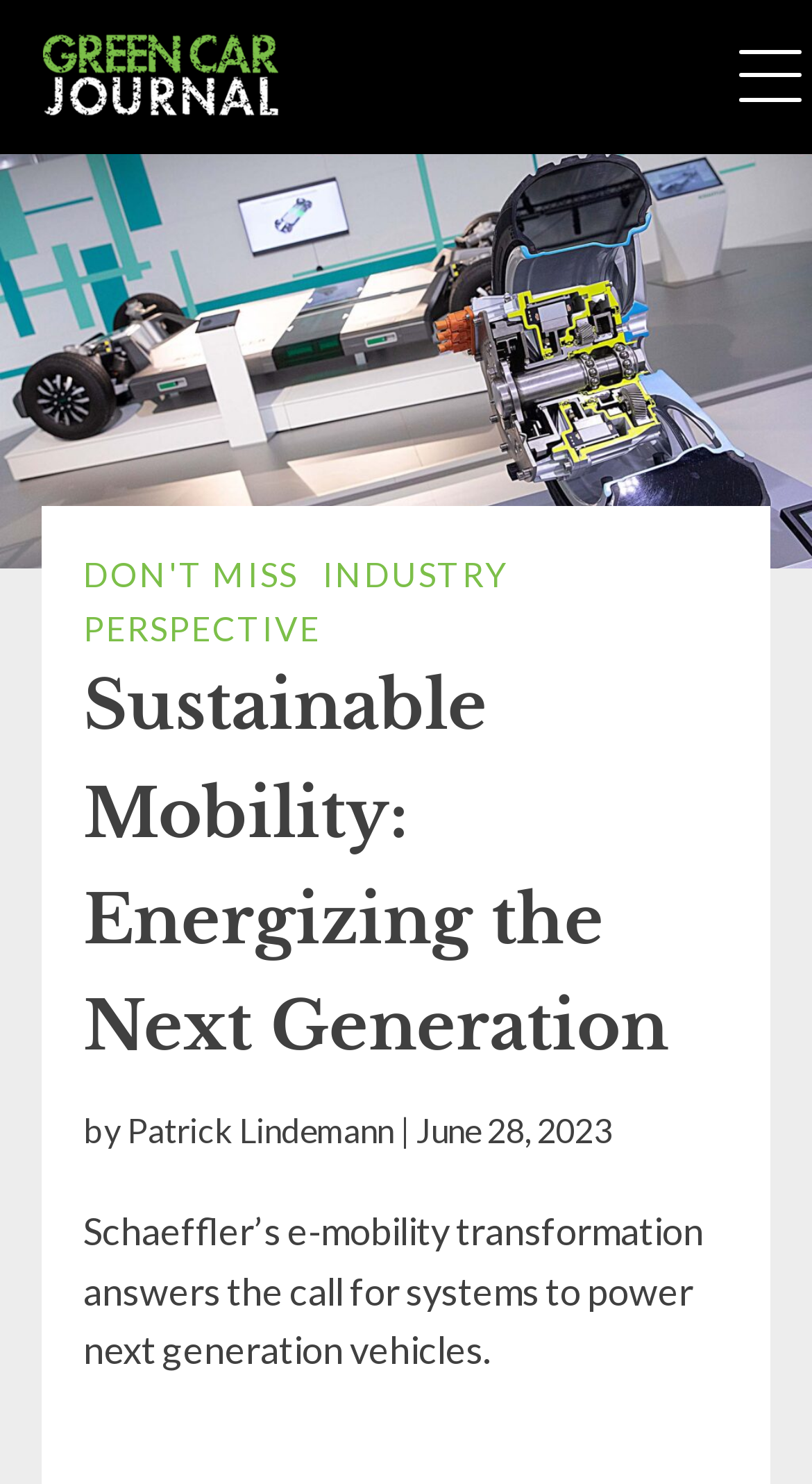Give a one-word or one-phrase response to the question: 
What is the company mentioned in the article?

Schaeffler